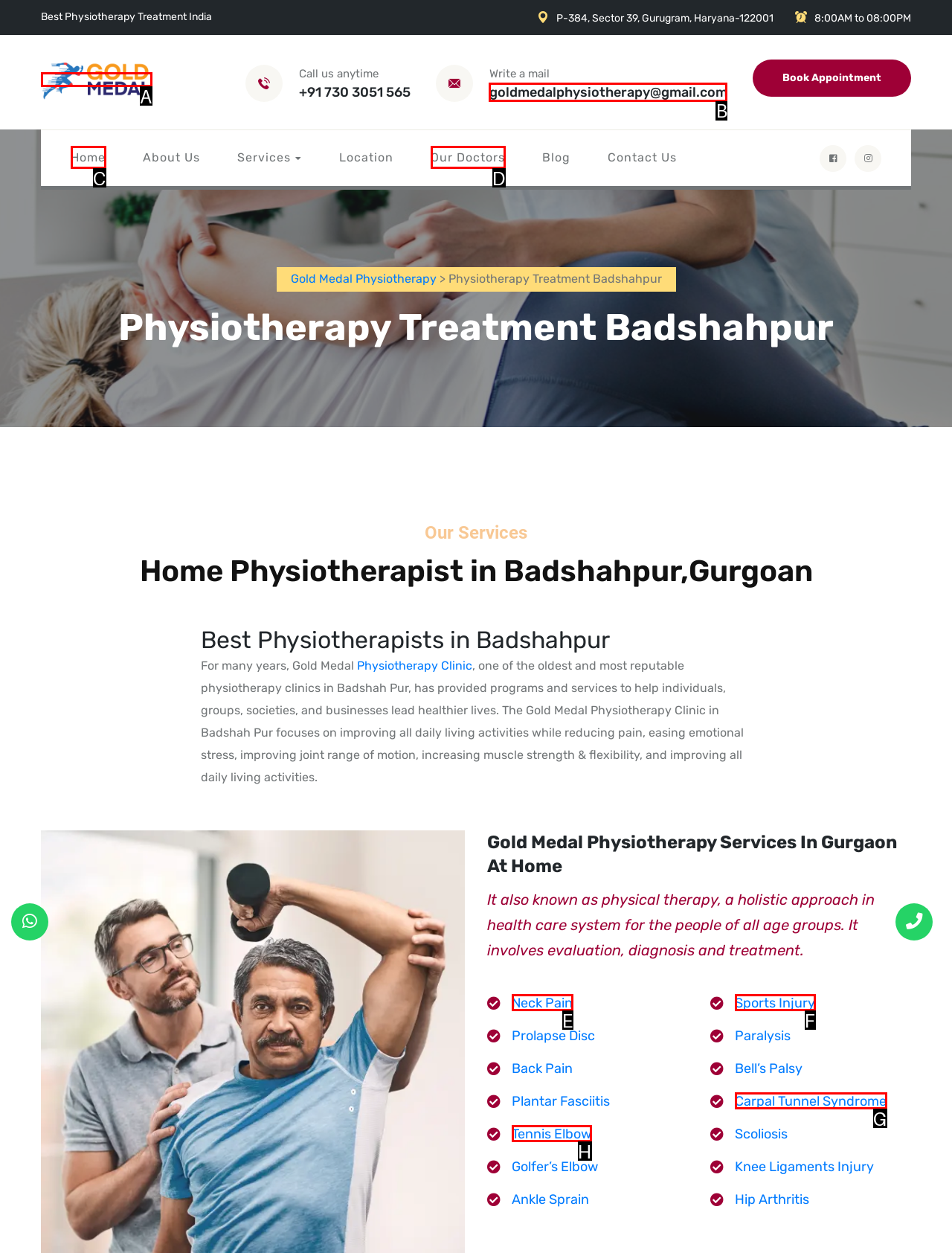Which UI element's letter should be clicked to achieve the task: Send an email to the clinic
Provide the letter of the correct choice directly.

B